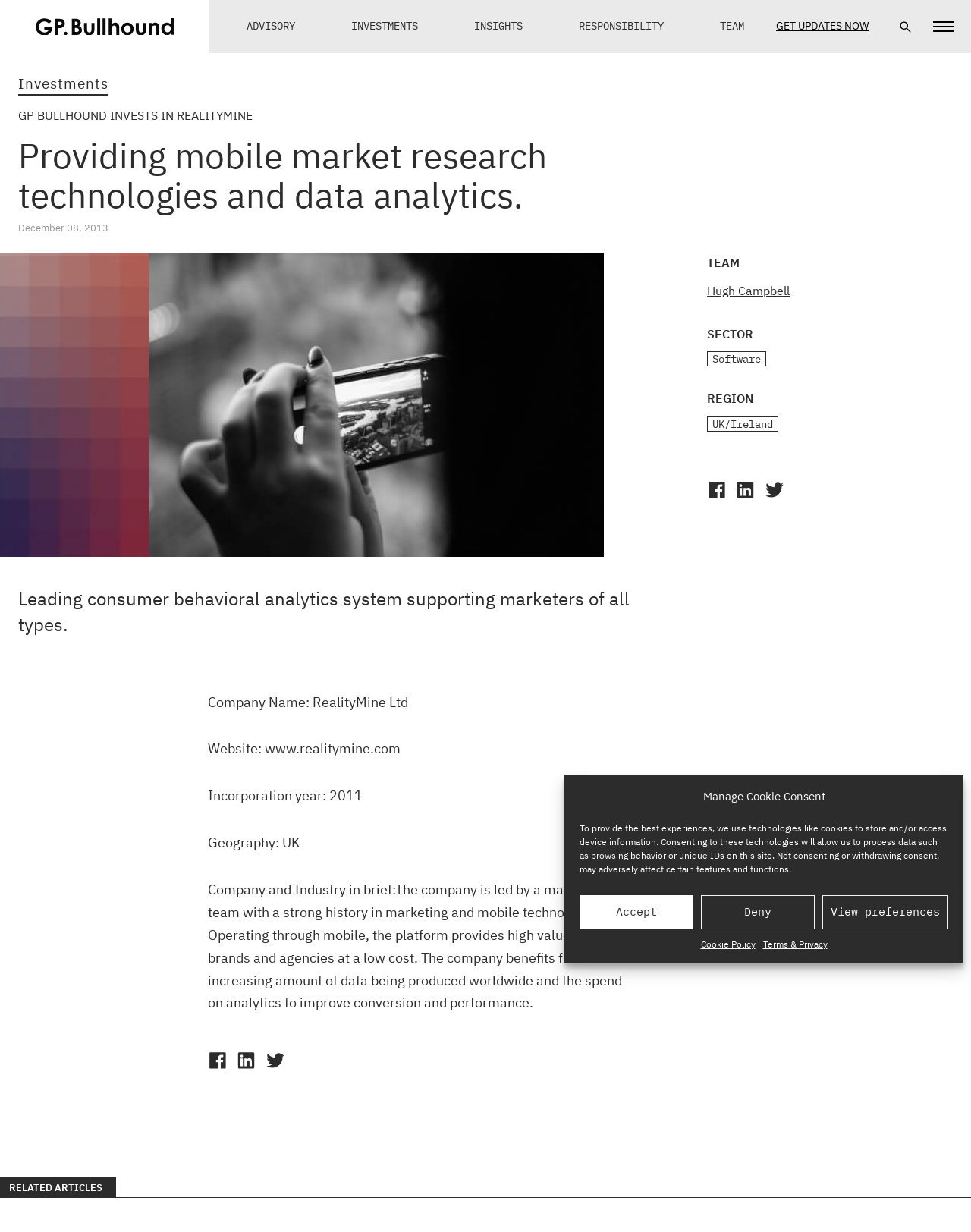Pinpoint the bounding box coordinates of the element to be clicked to execute the instruction: "Navigate to the Investments page".

[0.333, 0.0, 0.459, 0.043]